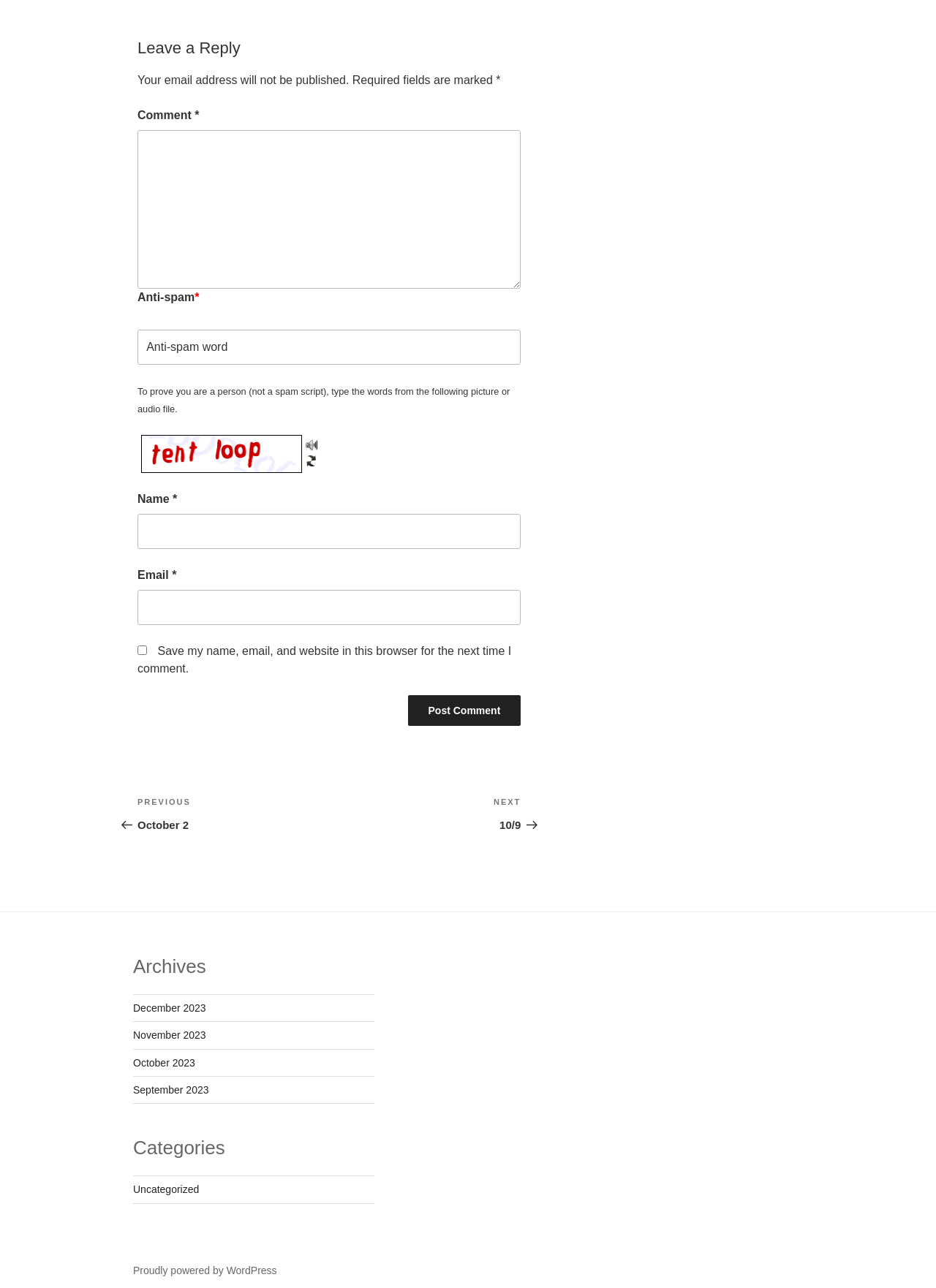Please identify the bounding box coordinates of the clickable area that will fulfill the following instruction: "Leave a comment". The coordinates should be in the format of four float numbers between 0 and 1, i.e., [left, top, right, bottom].

[0.147, 0.101, 0.556, 0.224]